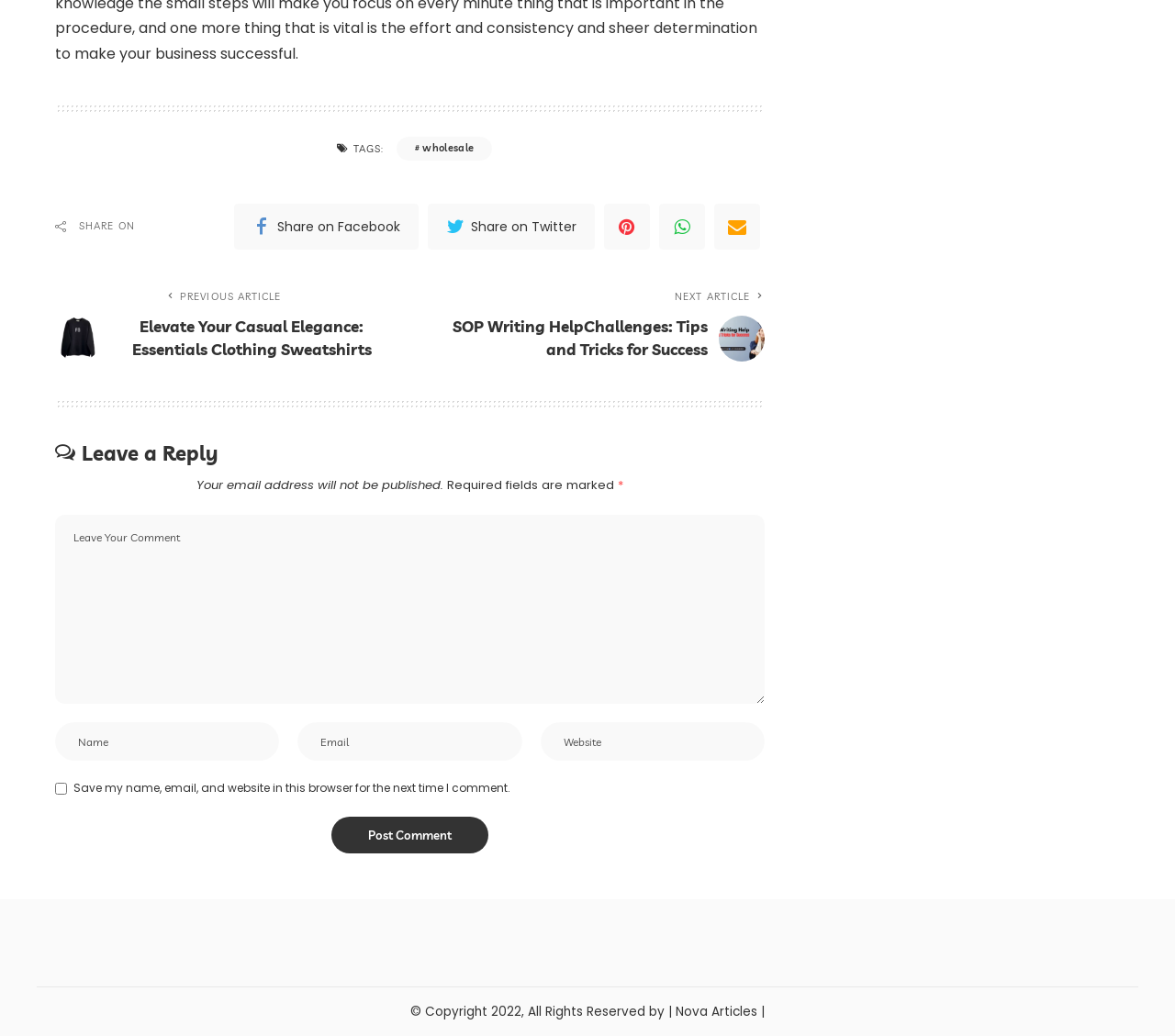Determine the bounding box for the UI element as described: "Get Started". The coordinates should be represented as four float numbers between 0 and 1, formatted as [left, top, right, bottom].

None